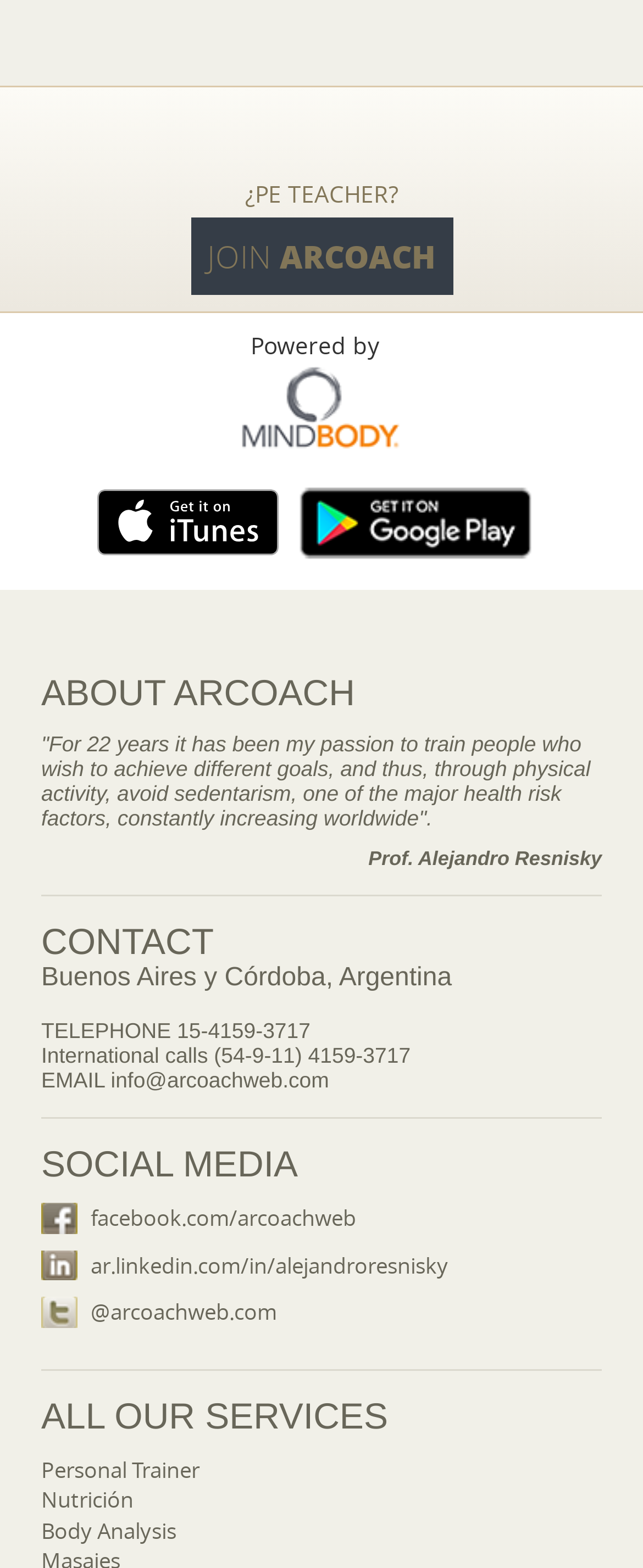Pinpoint the bounding box coordinates of the element that must be clicked to accomplish the following instruction: "Check 'SOCIAL MEDIA' links". The coordinates should be in the format of four float numbers between 0 and 1, i.e., [left, top, right, bottom].

[0.064, 0.729, 0.936, 0.757]